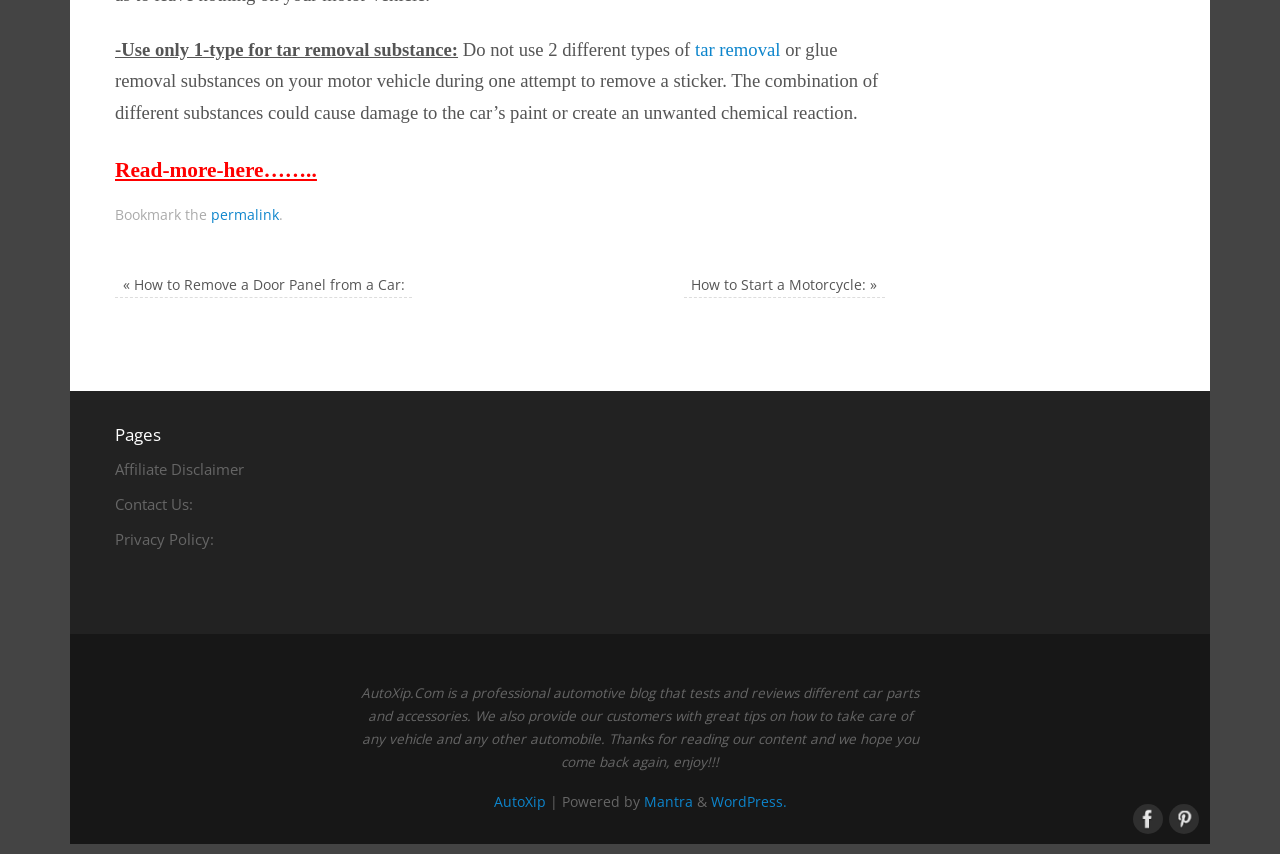Could you provide the bounding box coordinates for the portion of the screen to click to complete this instruction: "Click on 'tar removal'"?

[0.543, 0.045, 0.61, 0.07]